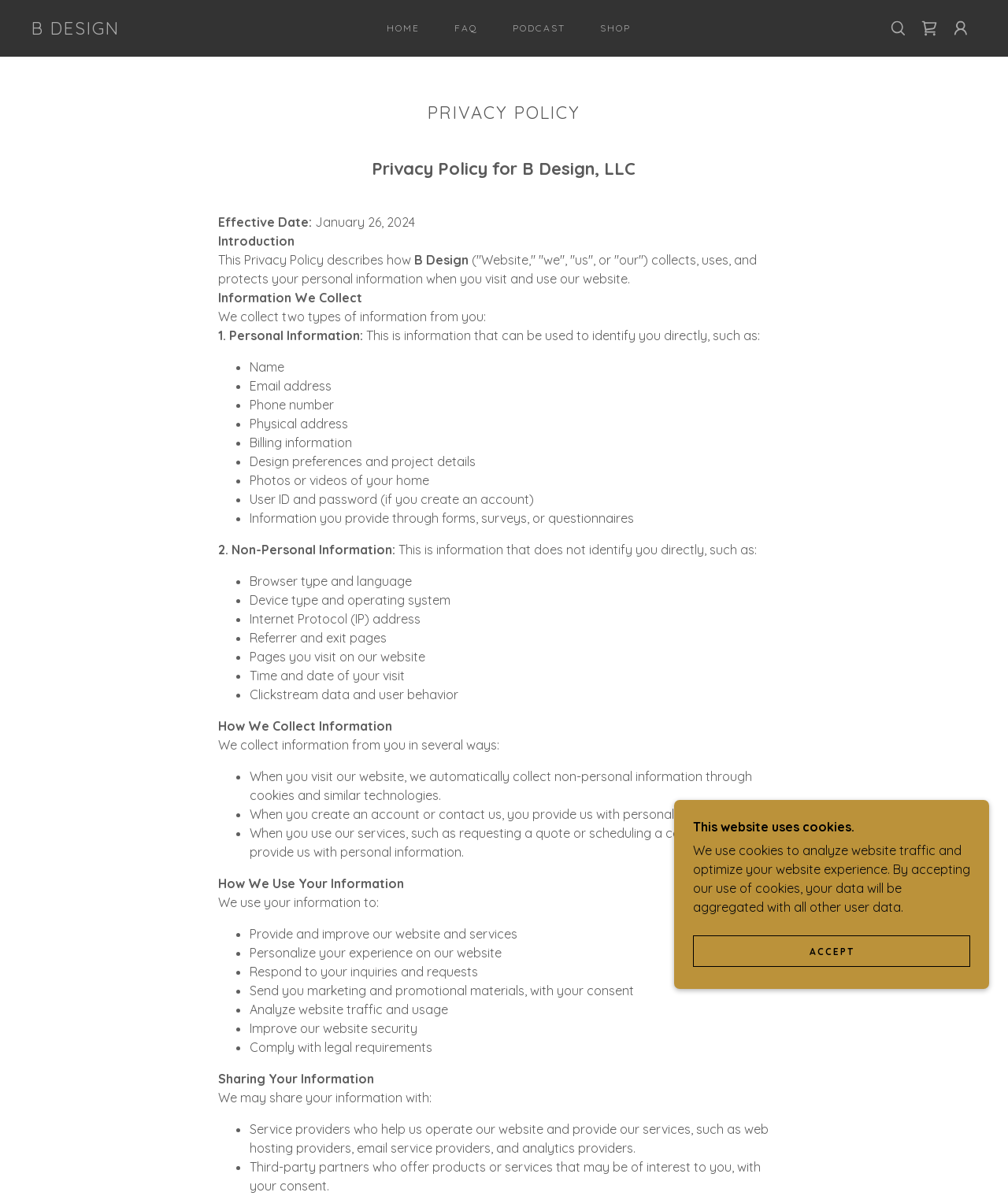Provide the bounding box coordinates of the HTML element this sentence describes: "aria-label="Shopping Cart Icon"". The bounding box coordinates consist of four float numbers between 0 and 1, i.e., [left, top, right, bottom].

[0.906, 0.011, 0.938, 0.037]